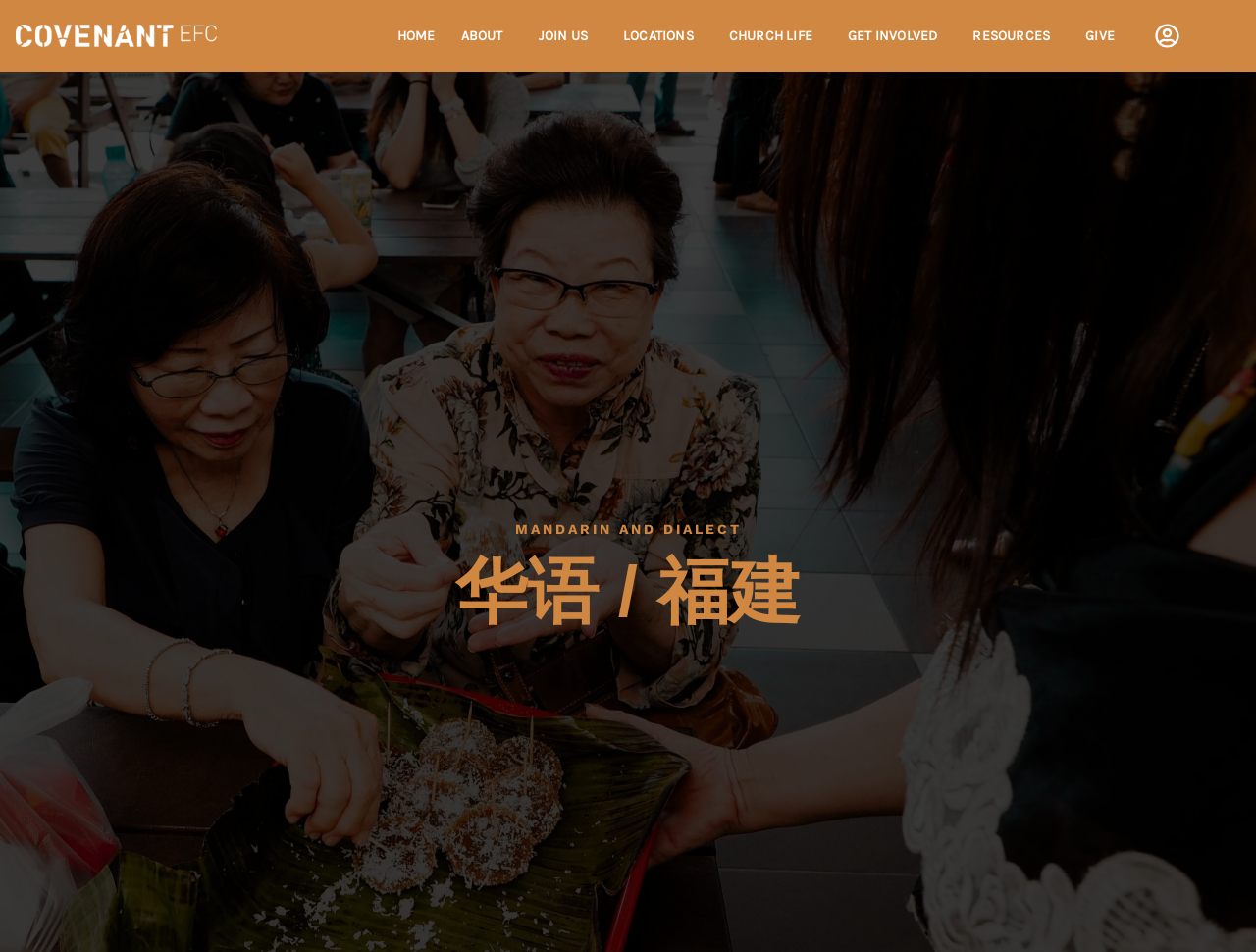Generate a thorough explanation of the webpage's elements.

The webpage appears to be the official website of Covenant Evangelical Free Church, with a focus on Mandarin and Dialect. At the top left corner, there is a CEFC logo, which is an image linked to the church's homepage. 

To the right of the logo, there is a horizontal navigation menu with seven main links: HOME, ABOUT, JOIN US, LOCATIONS, CHURCH LIFE, GET INVOLVED, and RESOURCES. Each of these links has a dropdown menu, indicated by the "hasPopup" attribute. The GIVE link is located at the far right of the navigation menu.

Below the navigation menu, there are two headings. The first heading, "MANDARIN AND DIALECT", is centered at the top of the page, spanning almost the entire width. The second heading, "华语 / 福建", is located below the first one, with a similar width. 

At the top right corner, there is a "Login" link.